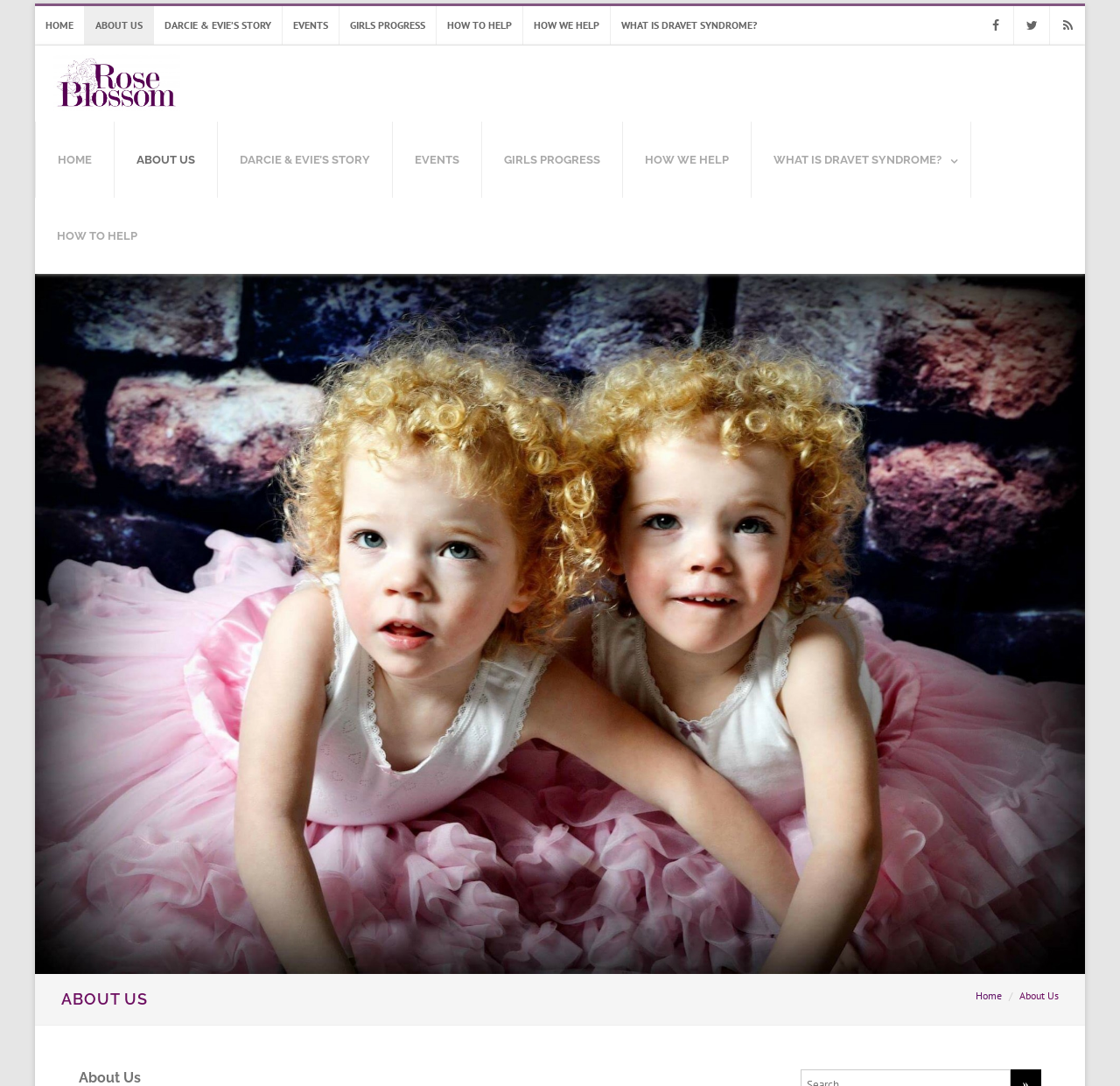Bounding box coordinates are specified in the format (top-left x, top-left y, bottom-right x, bottom-right y). All values are floating point numbers bounded between 0 and 1. Please provide the bounding box coordinate of the region this sentence describes: title="Rose Blossom Trust"

[0.031, 0.099, 0.168, 0.114]